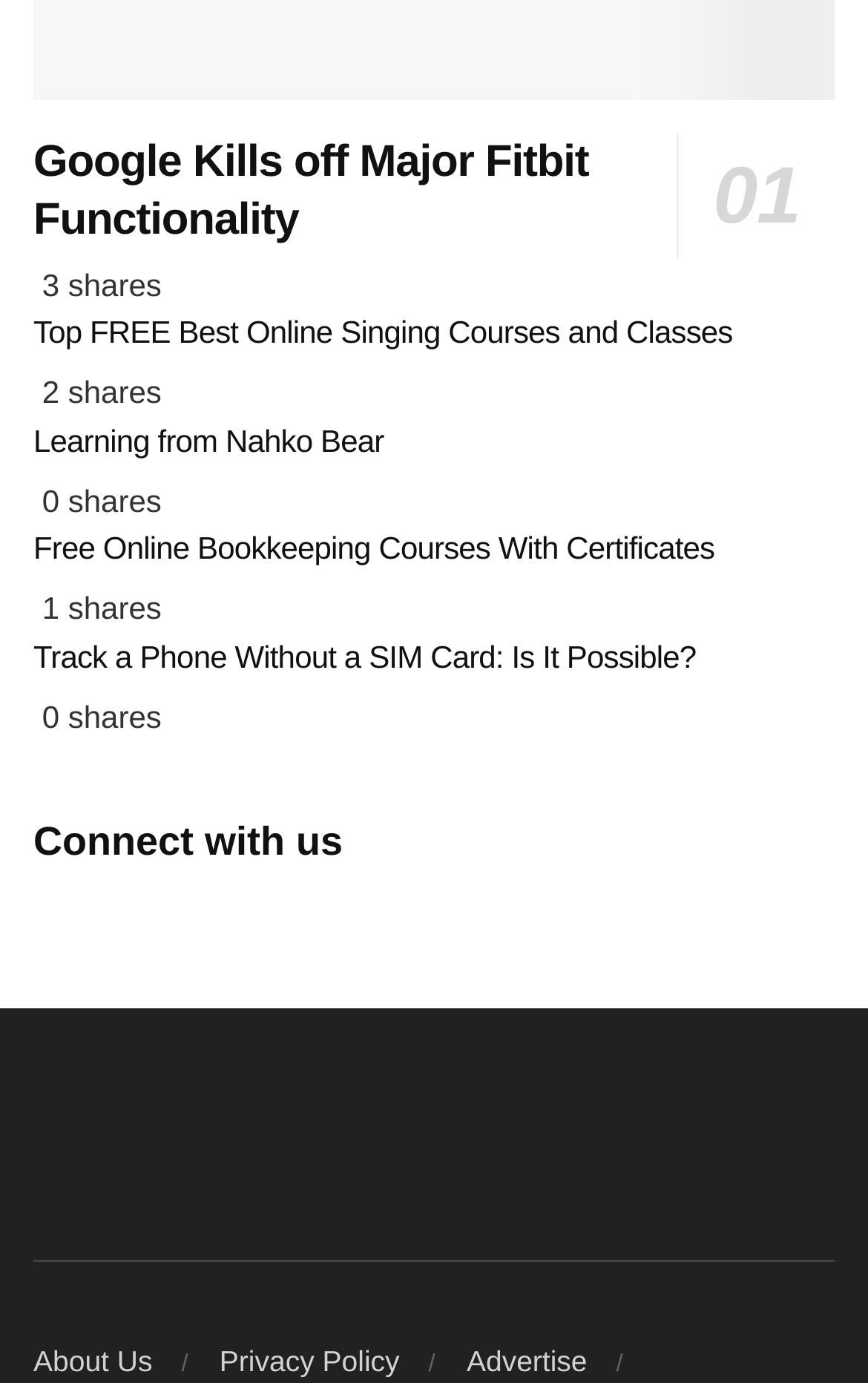Provide a short answer to the following question with just one word or phrase: What is the title of the first article?

Google Kills off Major Fitbit Functionality